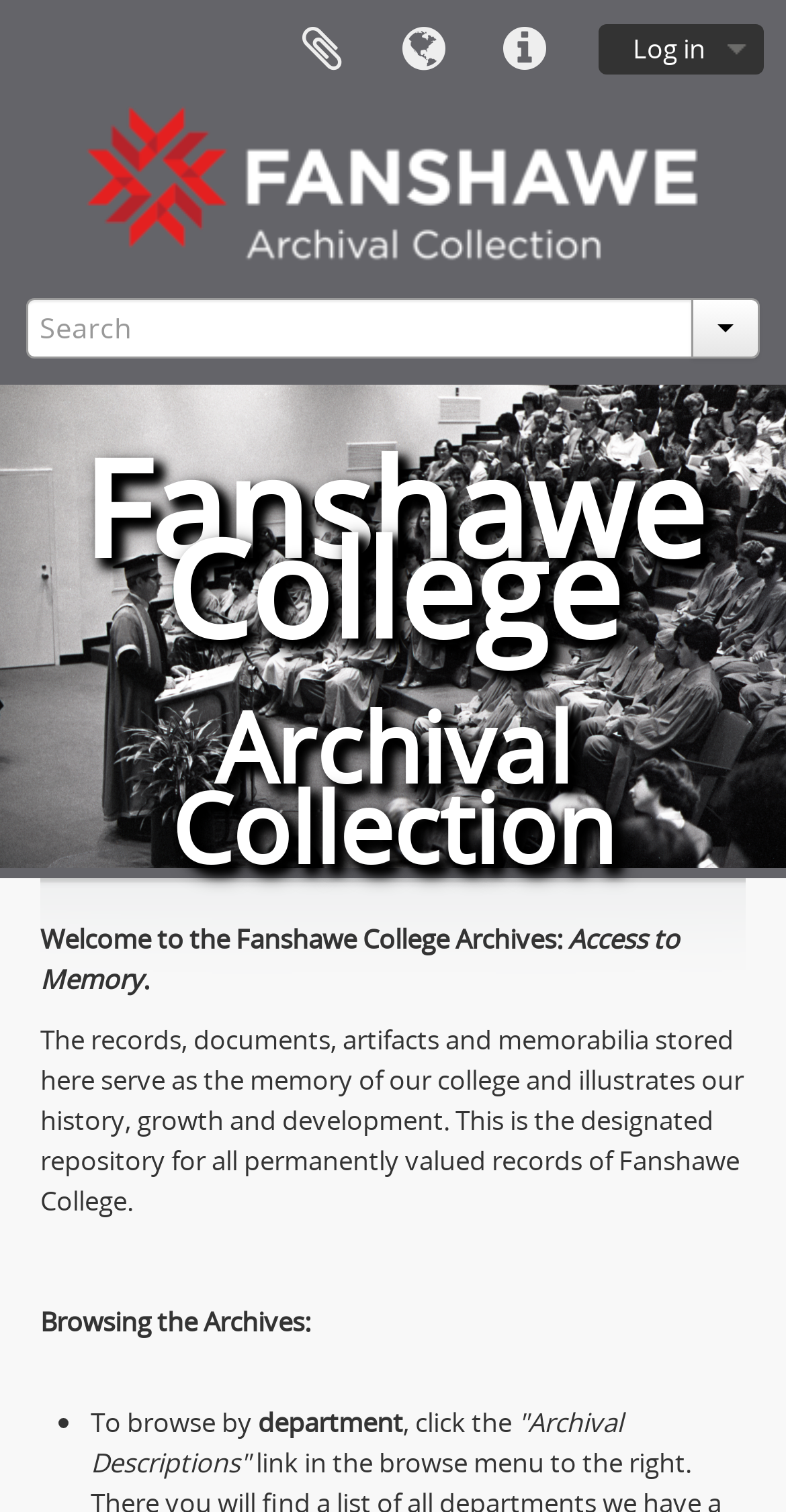Determine the bounding box coordinates of the UI element described below. Use the format (top-left x, top-left y, bottom-right x, bottom-right y) with floating point numbers between 0 and 1: name="query" placeholder="Search"

[0.033, 0.197, 0.883, 0.237]